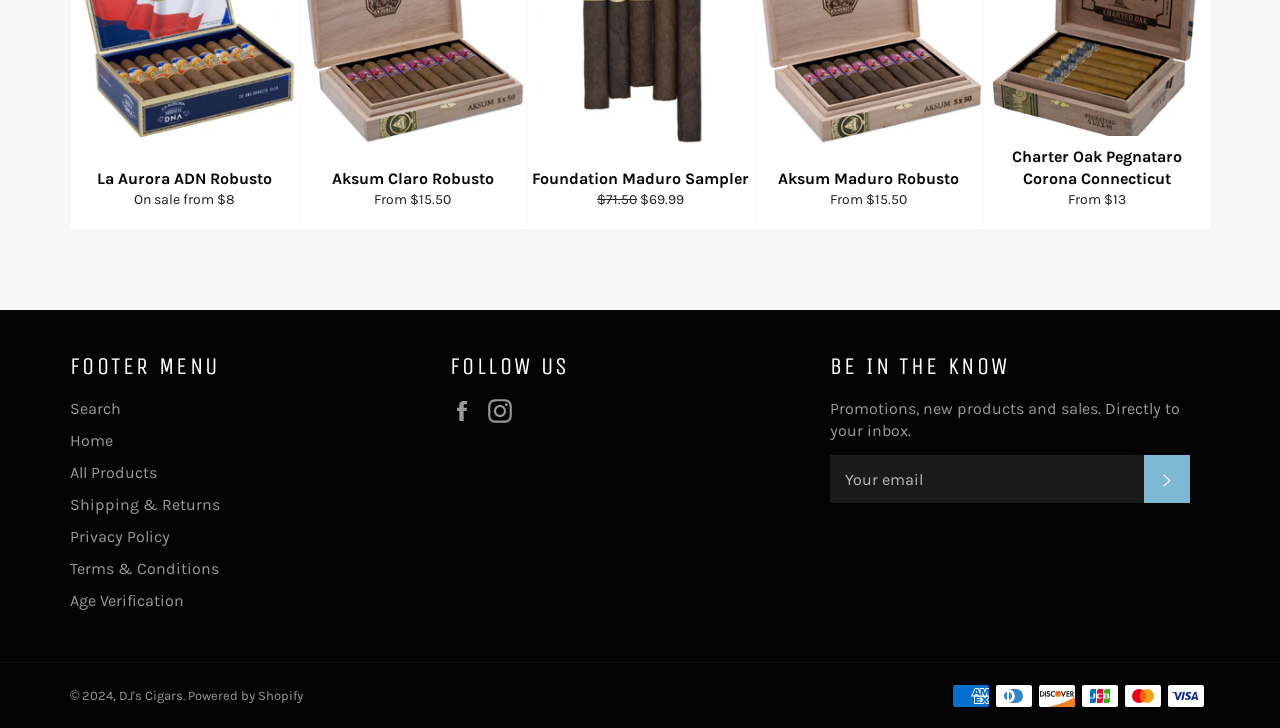Pinpoint the bounding box coordinates for the area that should be clicked to perform the following instruction: "Visit the 'Home' page".

[0.055, 0.592, 0.088, 0.619]